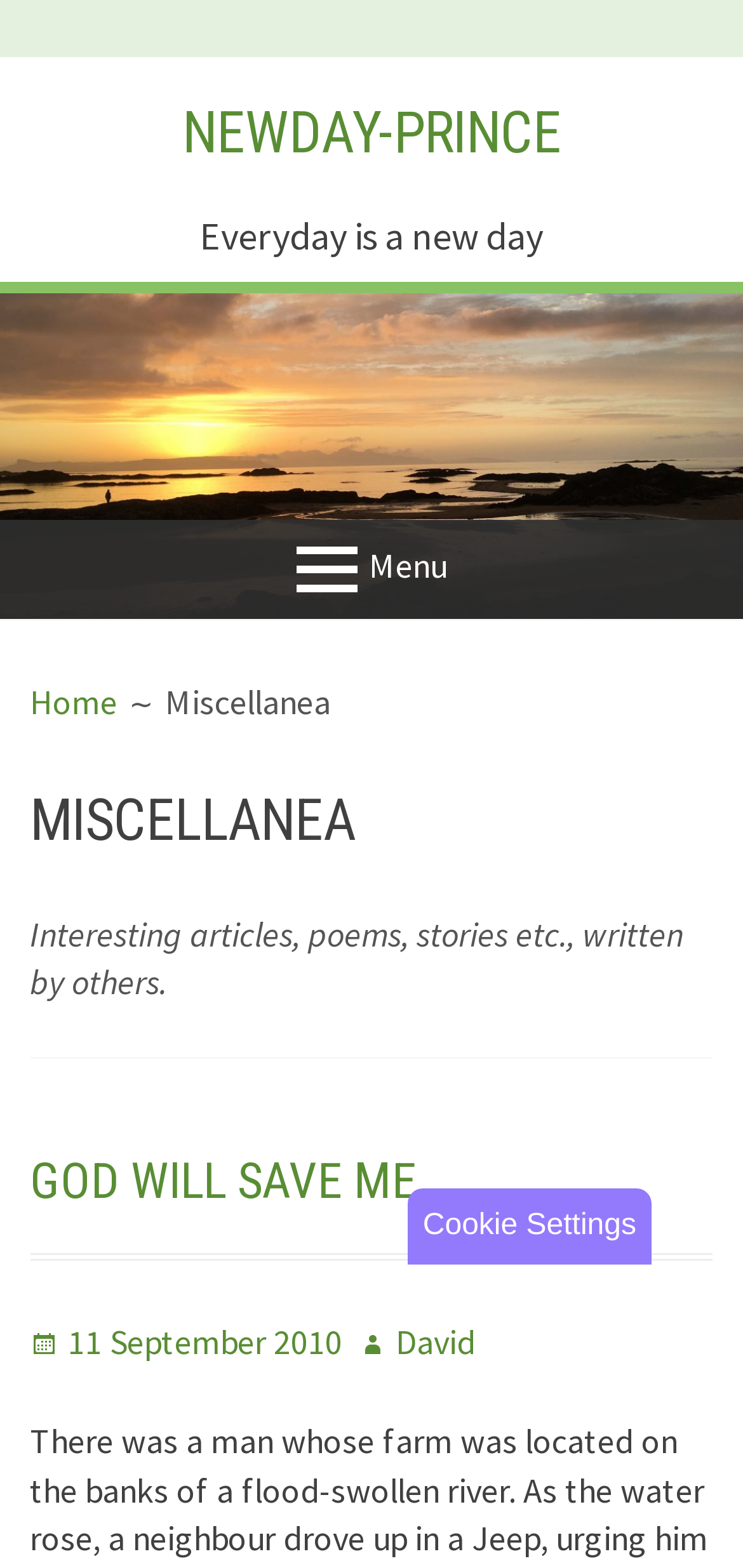Determine the bounding box coordinates of the region to click in order to accomplish the following instruction: "Click the NEWDAY-PRINCE link". Provide the coordinates as four float numbers between 0 and 1, specifically [left, top, right, bottom].

[0.0, 0.302, 1.0, 0.33]